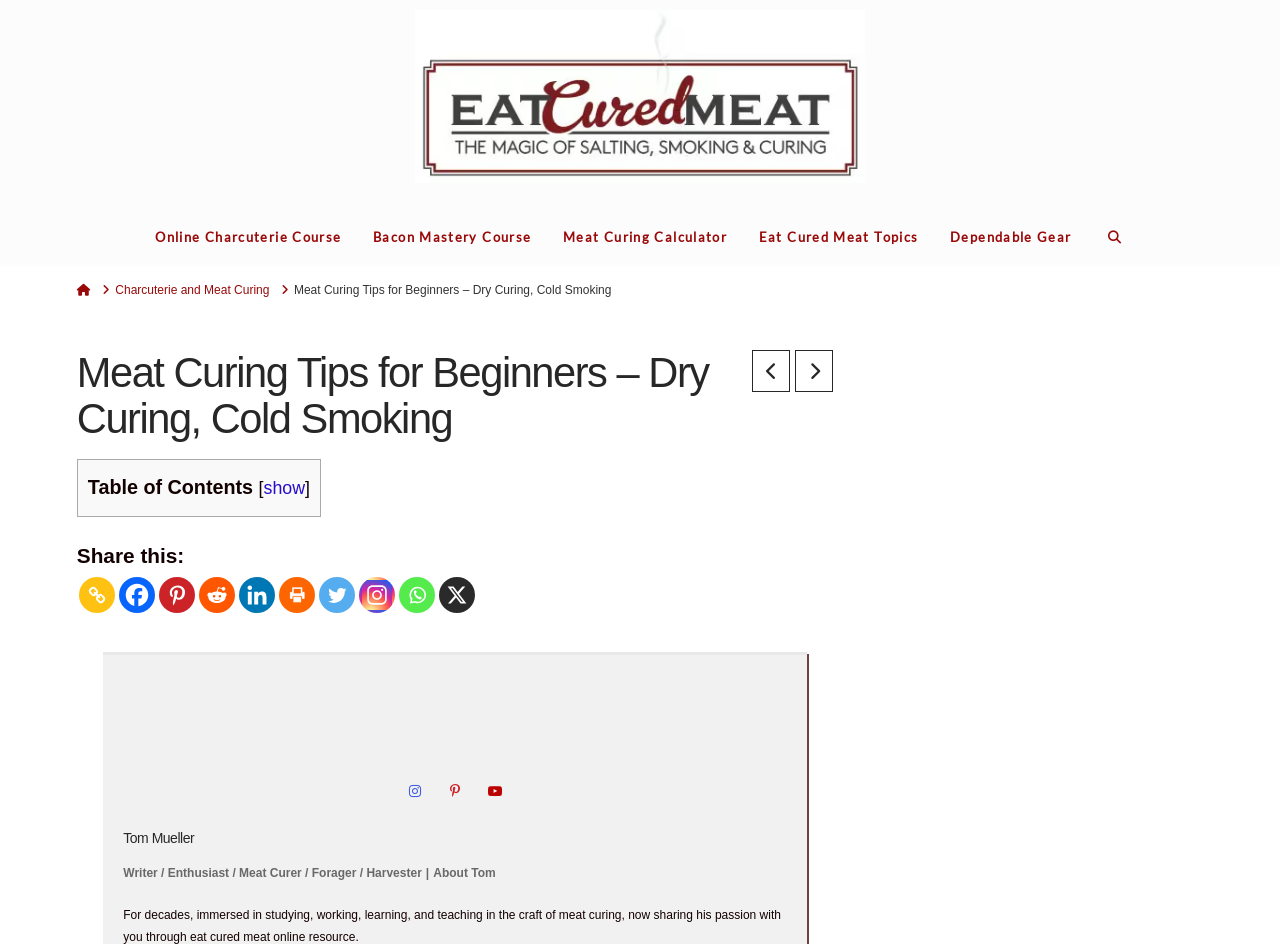Show me the bounding box coordinates of the clickable region to achieve the task as per the instruction: "Click on the Share button".

None